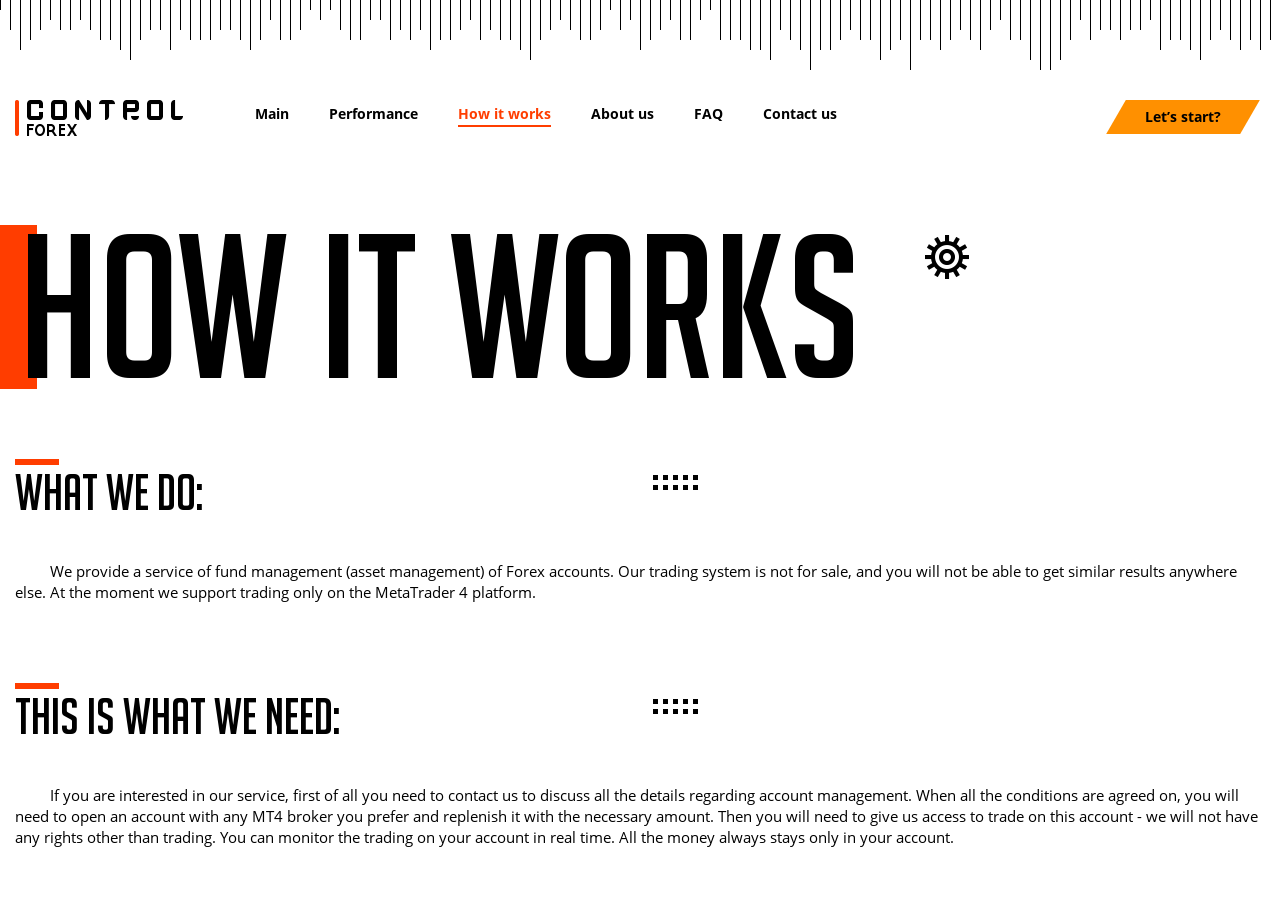What is required to start using ControlForex?
Using the image as a reference, answer with just one word or a short phrase.

Contact and account setup